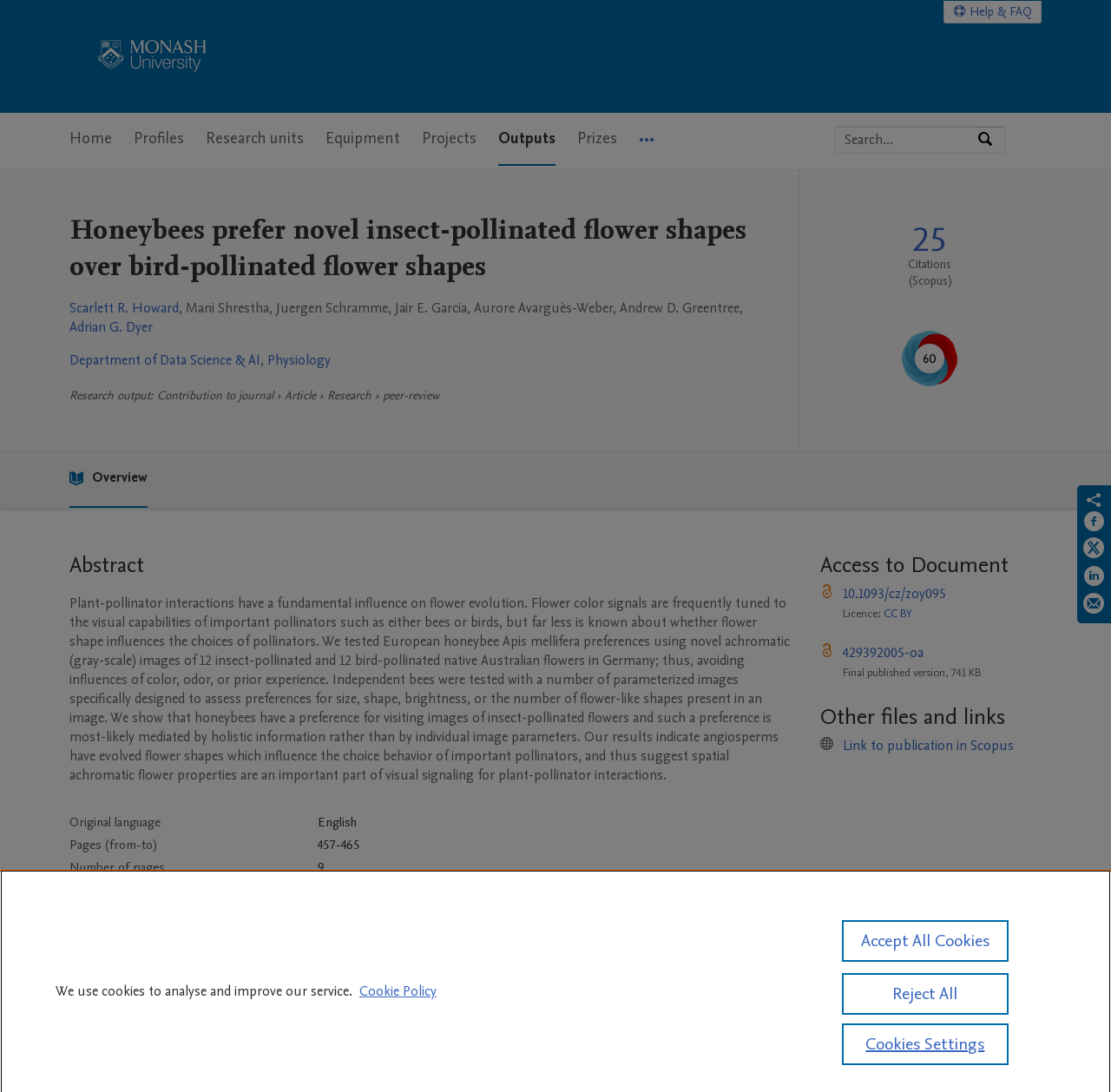Provide a brief response in the form of a single word or phrase:
What is the research output about?

Honeybees and flower shapes